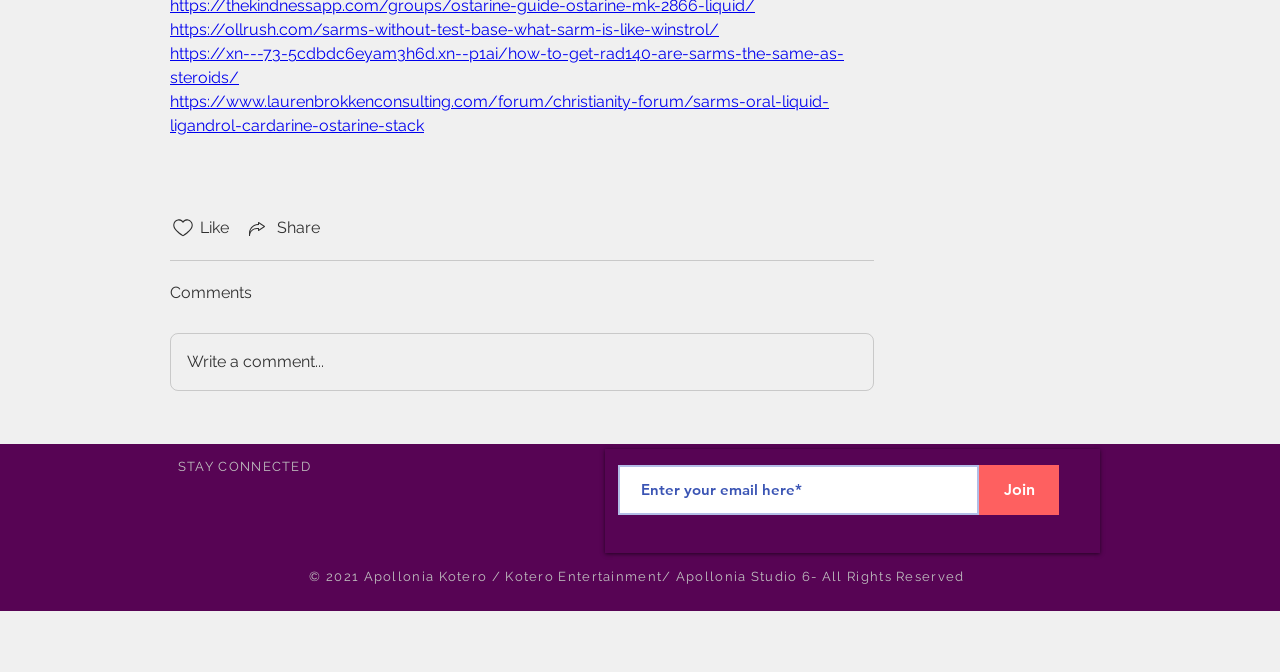Identify the bounding box coordinates of the element to click to follow this instruction: 'Check the Facebook page'. Ensure the coordinates are four float values between 0 and 1, provided as [left, top, right, bottom].

[0.141, 0.714, 0.155, 0.741]